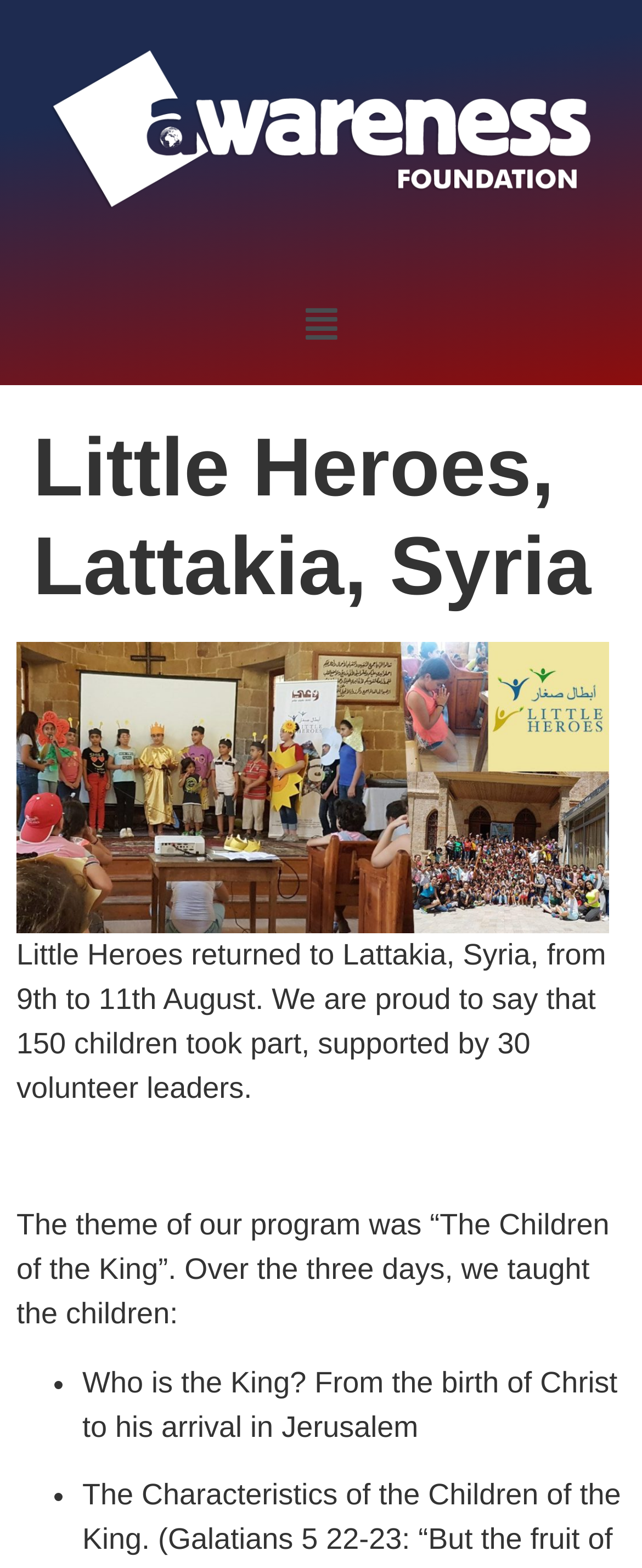Please provide a comprehensive answer to the question below using the information from the image: How many children took part in the event?

I found the answer by reading the text 'We are proud to say that 150 children took part, supported by 30 volunteer leaders.' which is a static text element on the webpage.